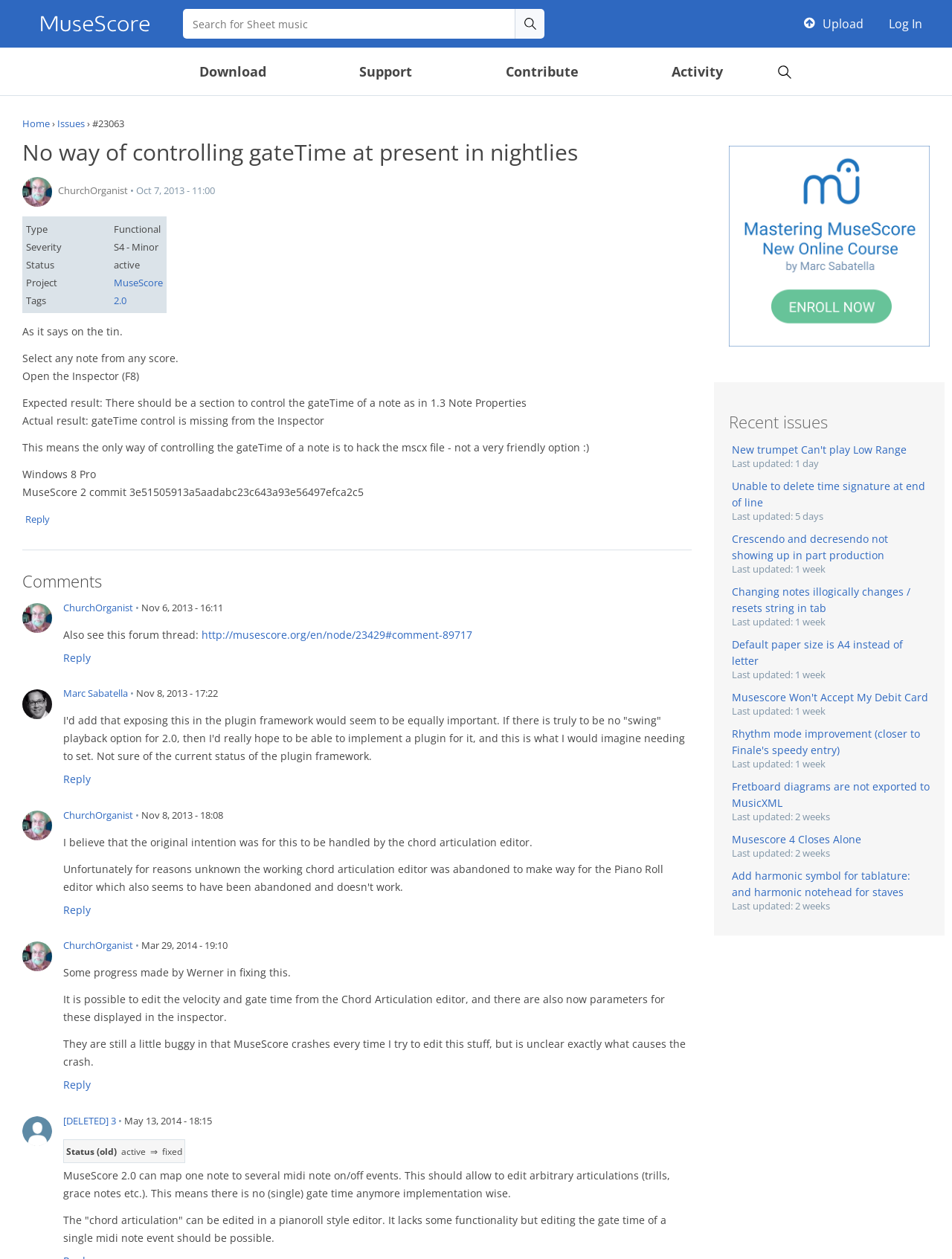Locate the bounding box coordinates of the element that should be clicked to fulfill the instruction: "Upload a file".

[0.837, 0.0, 0.915, 0.038]